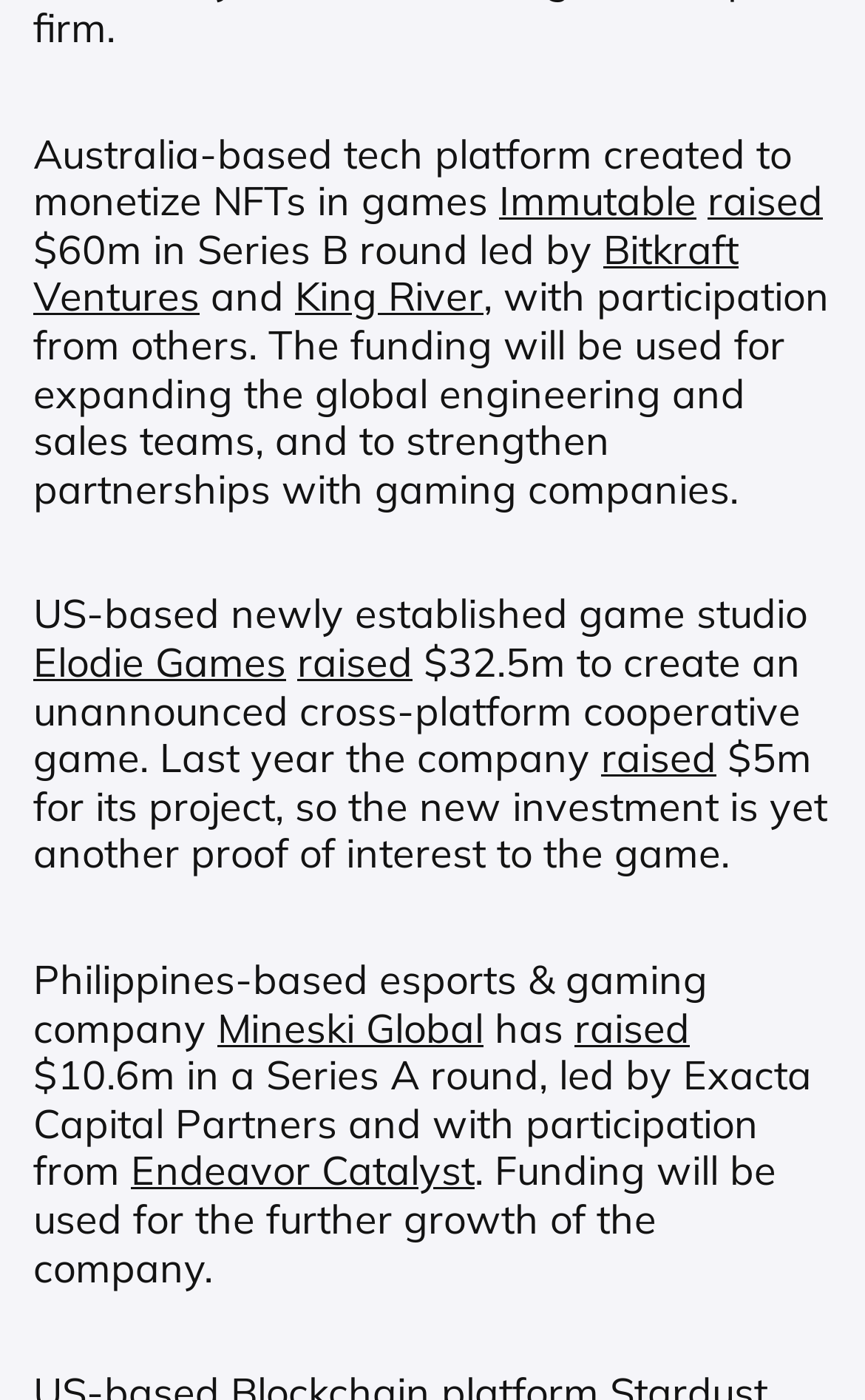Determine the bounding box coordinates of the clickable area required to perform the following instruction: "visit Immutable". The coordinates should be represented as four float numbers between 0 and 1: [left, top, right, bottom].

[0.577, 0.126, 0.805, 0.162]